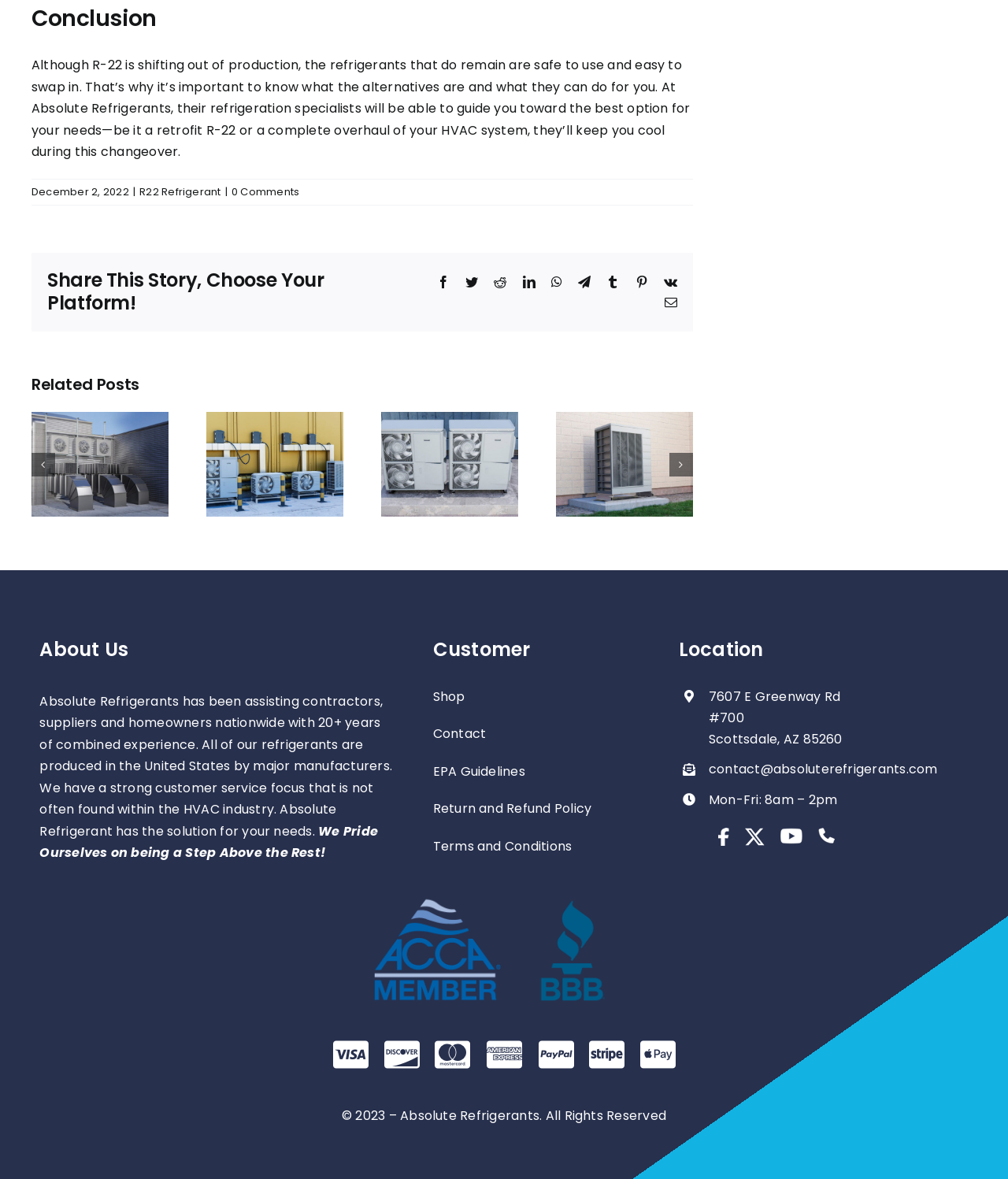Provide the bounding box coordinates of the UI element this sentence describes: "Gallery".

[0.315, 0.349, 0.344, 0.373]